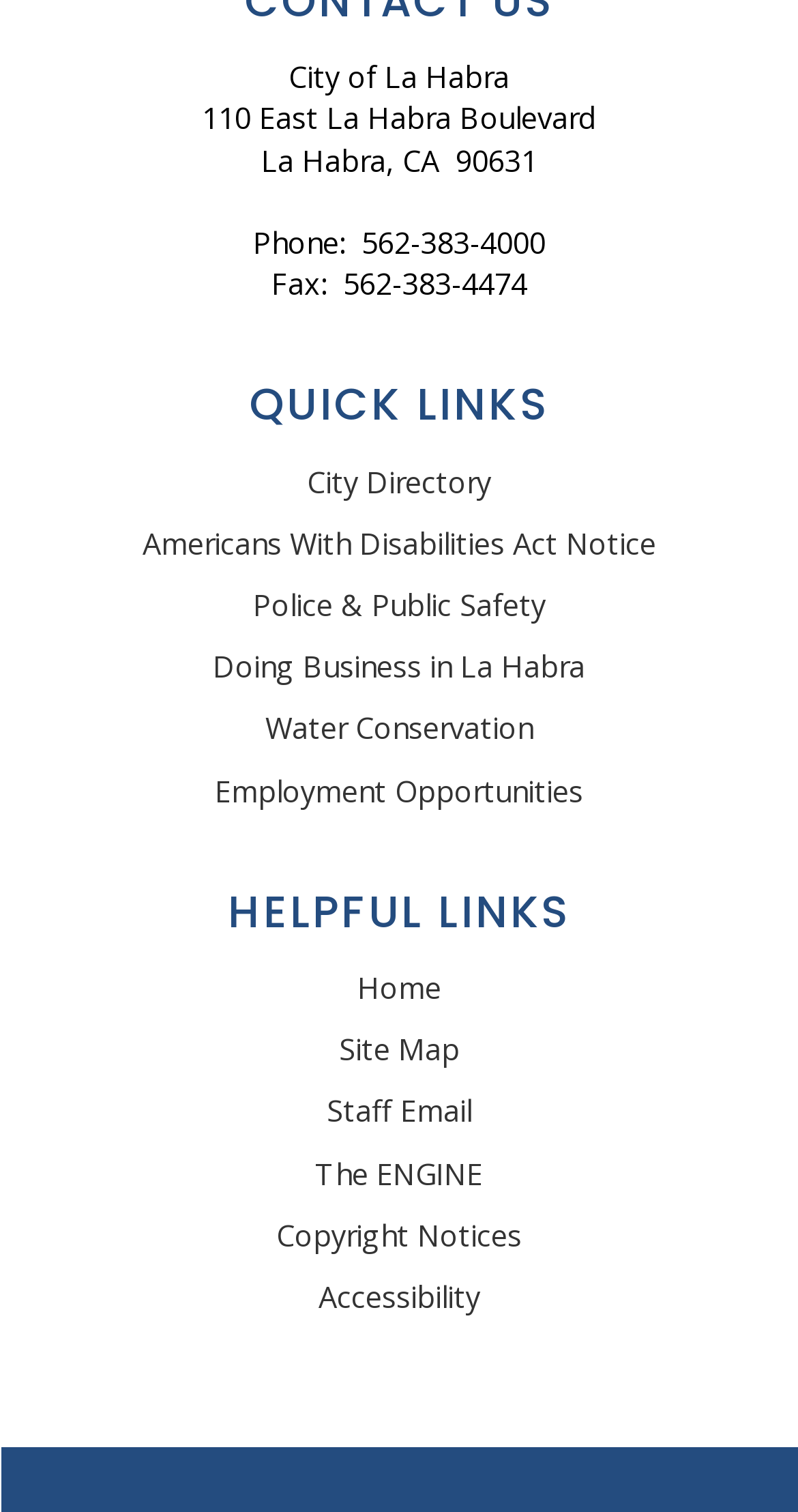Please identify the bounding box coordinates of the clickable element to fulfill the following instruction: "access Accessibility". The coordinates should be four float numbers between 0 and 1, i.e., [left, top, right, bottom].

[0.399, 0.845, 0.601, 0.871]